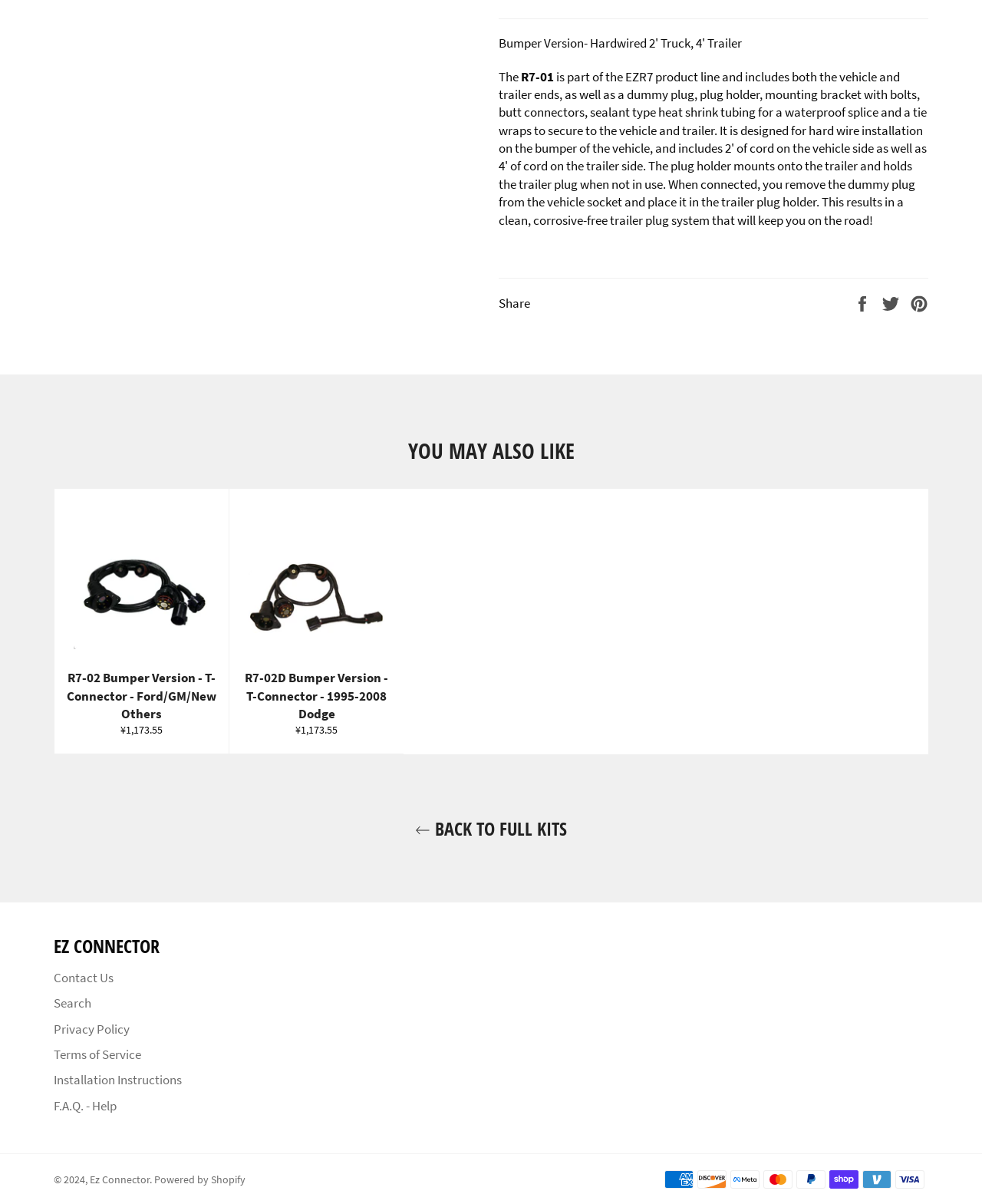Using the webpage screenshot, find the UI element described by Contact Us. Provide the bounding box coordinates in the format (top-left x, top-left y, bottom-right x, bottom-right y), ensuring all values are floating point numbers between 0 and 1.

[0.055, 0.805, 0.116, 0.819]